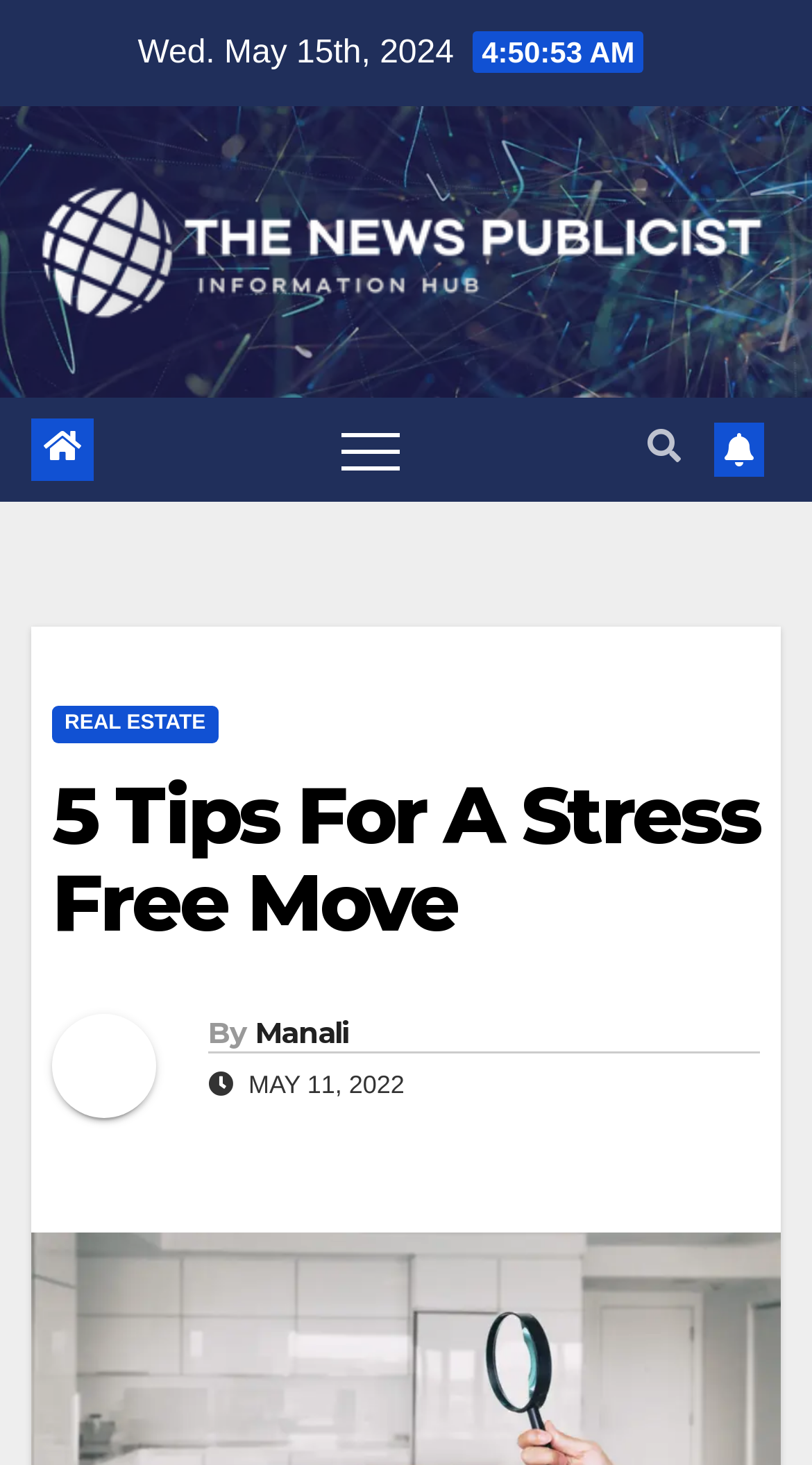Determine the title of the webpage and give its text content.

5 Tips For A Stress Free Move